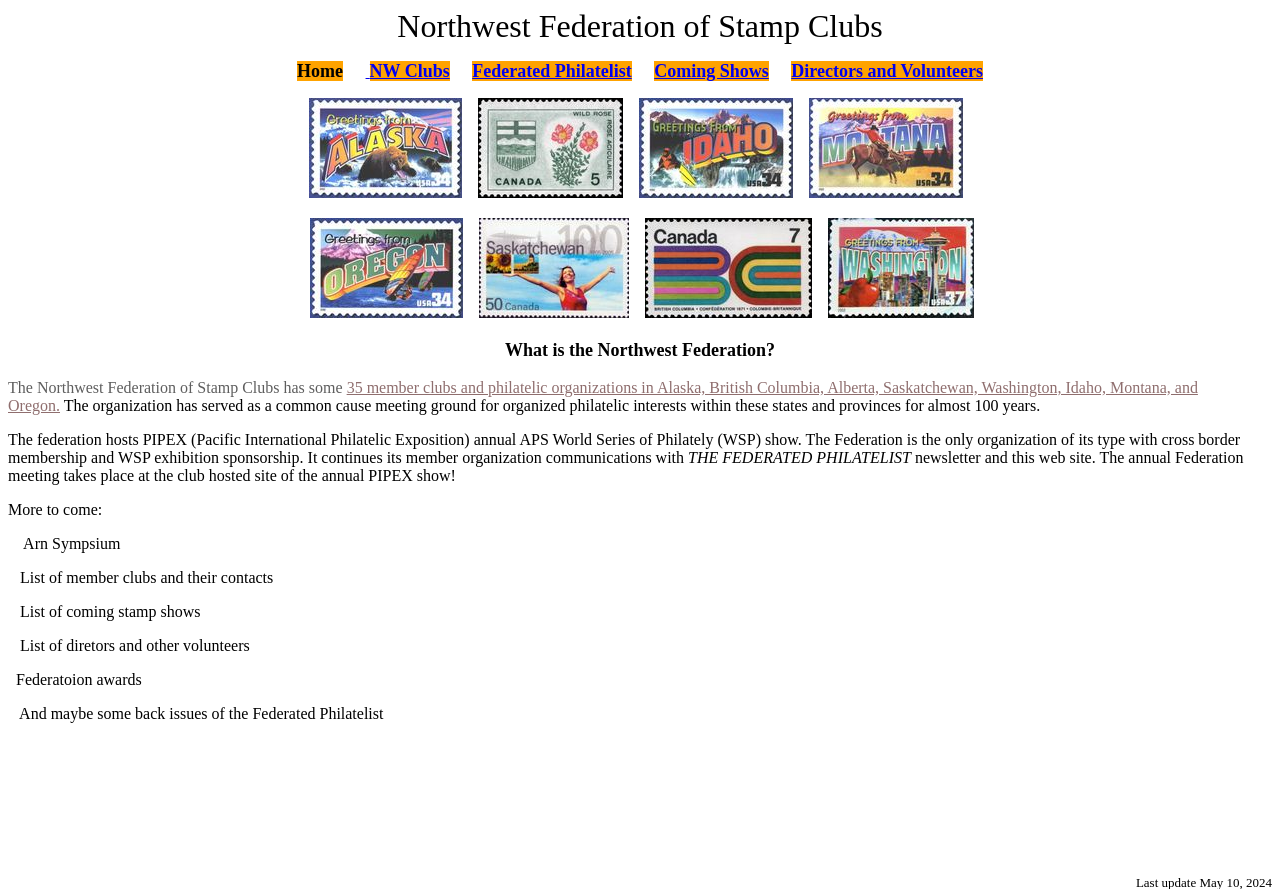Mark the bounding box of the element that matches the following description: "Directors and Volunteers".

[0.618, 0.069, 0.768, 0.091]